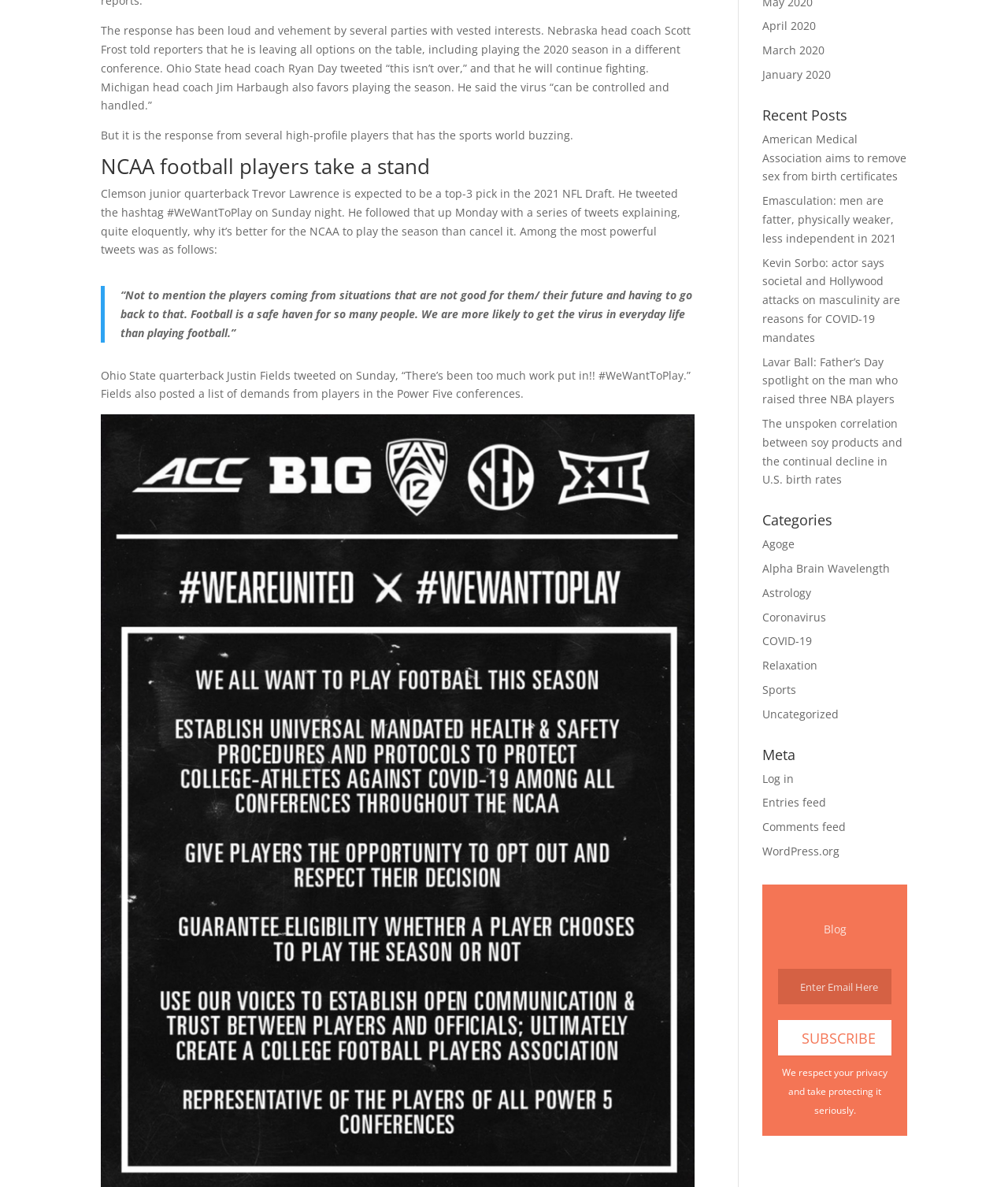Given the element description Alpha Brain Wavelength, specify the bounding box coordinates of the corresponding UI element in the format (top-left x, top-left y, bottom-right x, bottom-right y). All values must be between 0 and 1.

[0.756, 0.472, 0.883, 0.485]